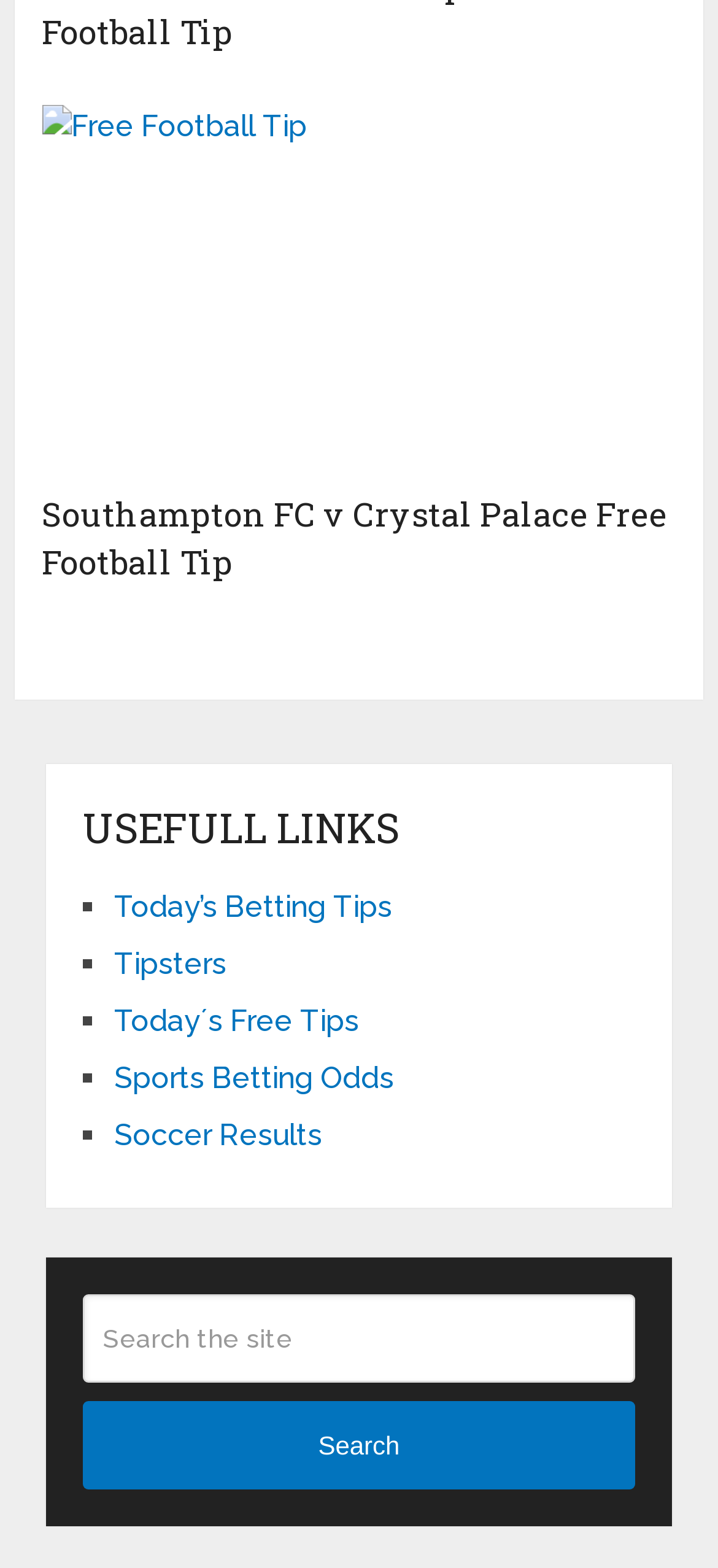Please determine the bounding box coordinates of the element to click on in order to accomplish the following task: "Click the 'Search' button". Ensure the coordinates are four float numbers ranging from 0 to 1, i.e., [left, top, right, bottom].

[0.115, 0.893, 0.885, 0.949]